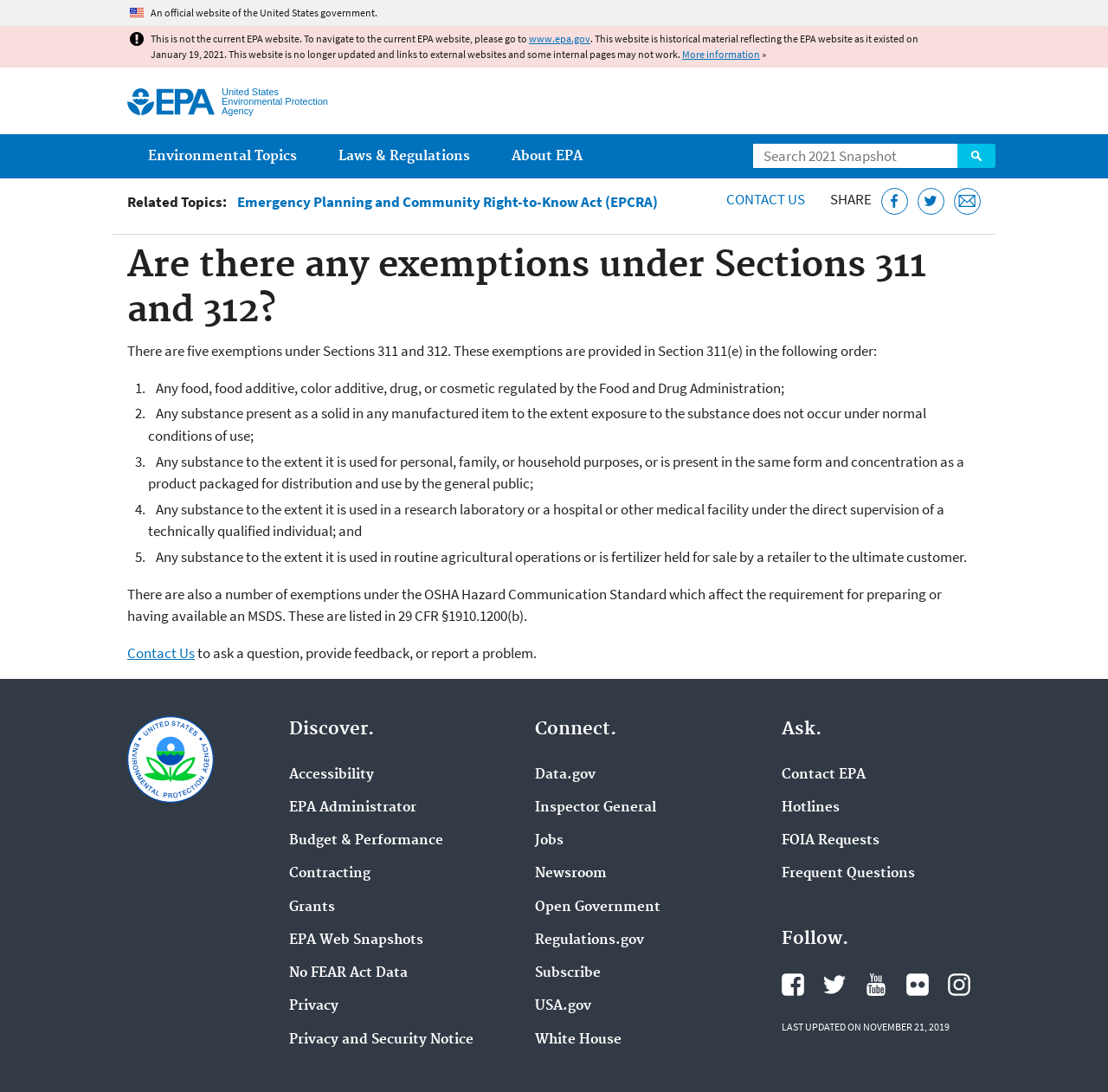Show the bounding box coordinates of the region that should be clicked to follow the instruction: "Contact Us."

[0.655, 0.174, 0.727, 0.191]